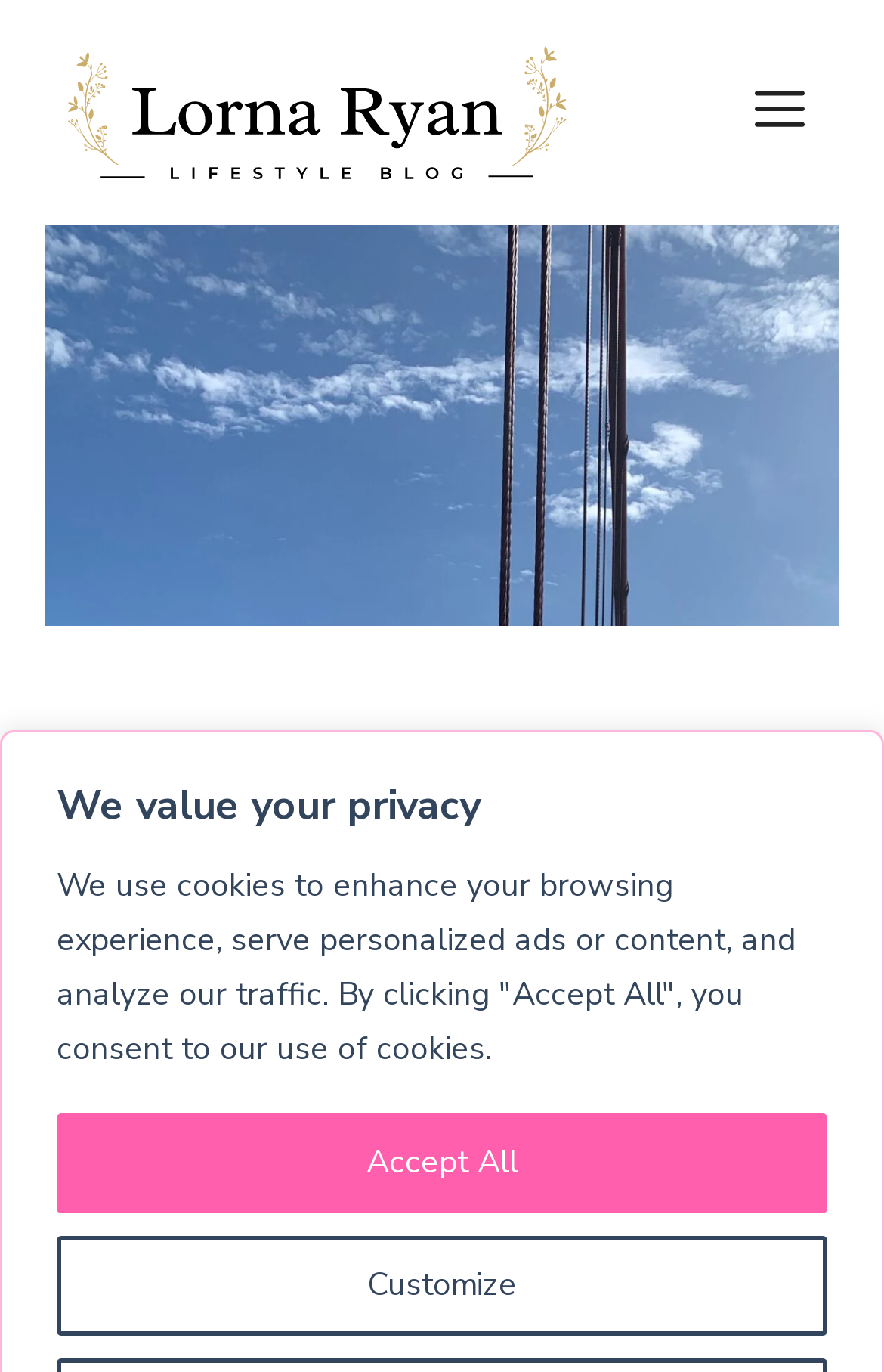Please determine the main heading text of this webpage.

17 best places to view Golden Gate Bridge in San Francisco